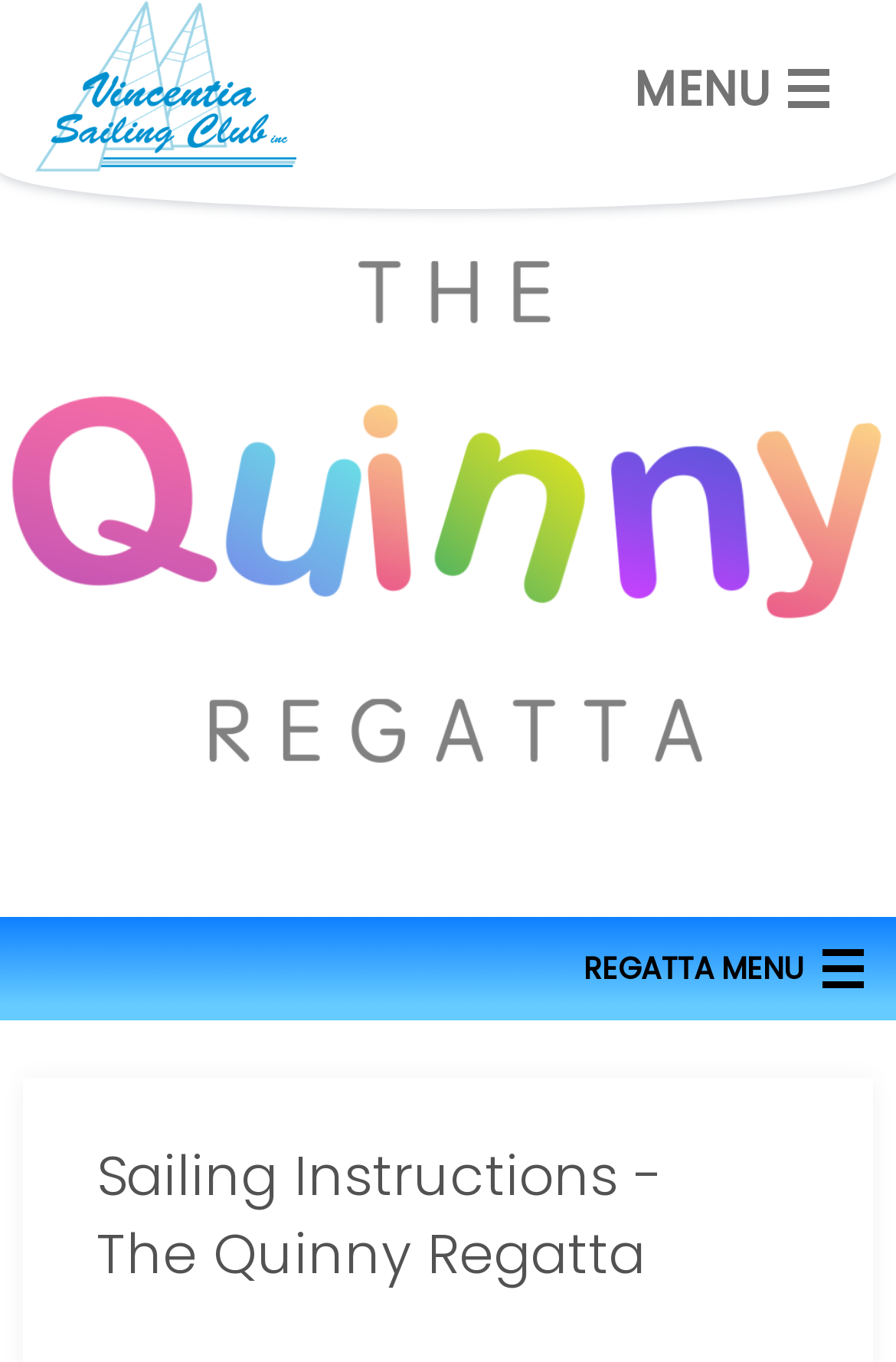Please predict the bounding box coordinates of the element's region where a click is necessary to complete the following instruction: "check regatta results". The coordinates should be represented by four float numbers between 0 and 1, i.e., [left, top, right, bottom].

[0.0, 0.32, 1.0, 0.416]